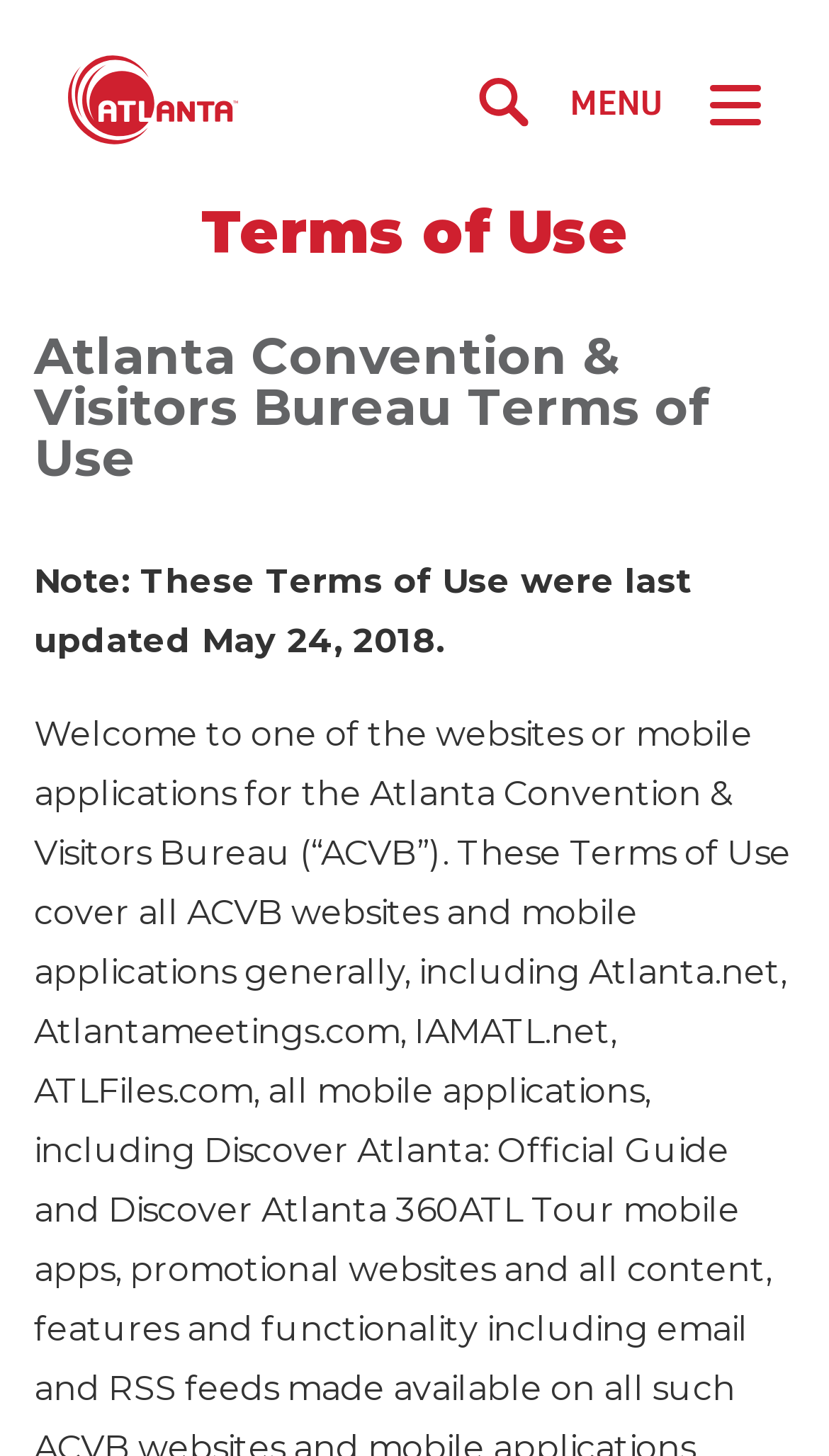Show the bounding box coordinates for the element that needs to be clicked to execute the following instruction: "Learn about the mission". Provide the coordinates in the form of four float numbers between 0 and 1, i.e., [left, top, right, bottom].

None